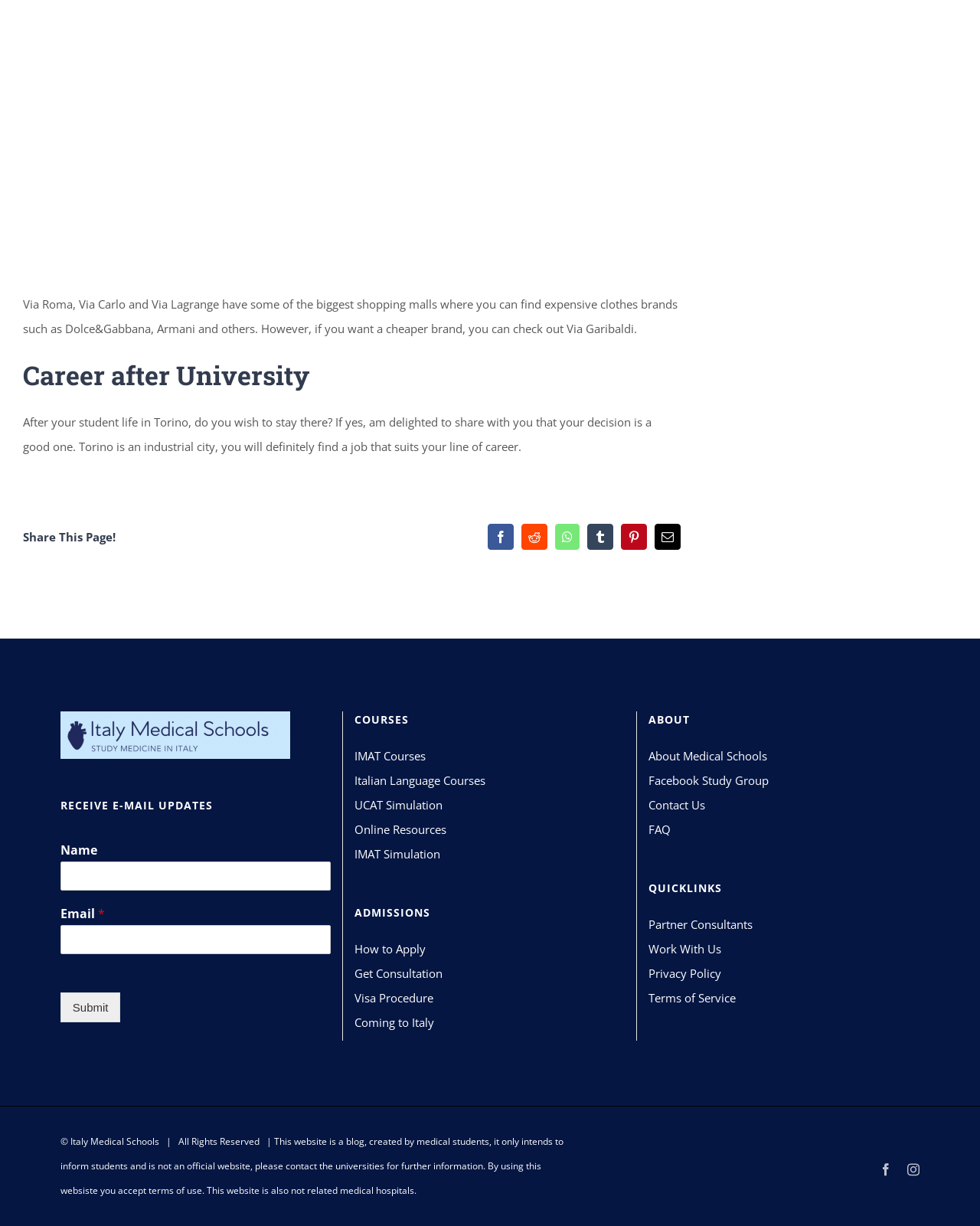Please identify the bounding box coordinates for the region that you need to click to follow this instruction: "Get consultation for admissions".

[0.362, 0.784, 0.638, 0.804]